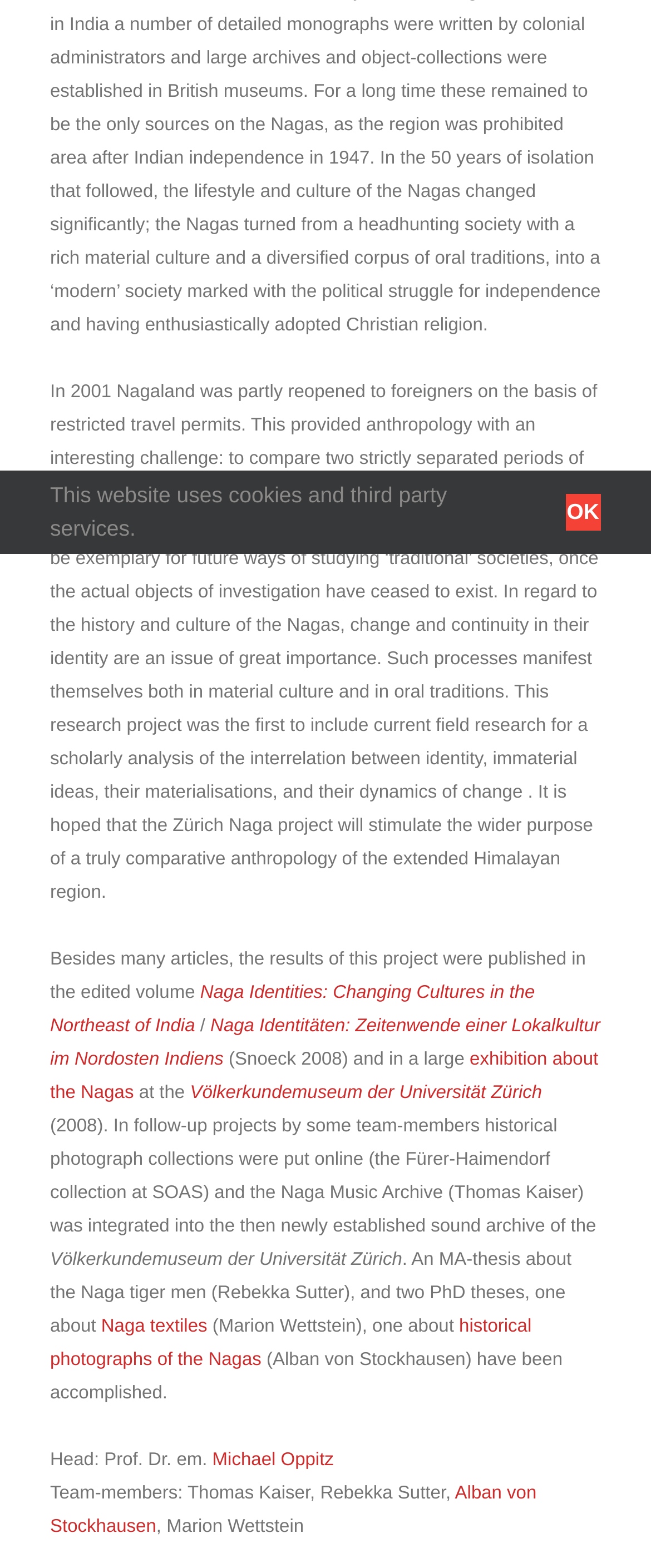Locate and provide the bounding box coordinates for the HTML element that matches this description: "Ok".

[0.868, 0.315, 0.923, 0.338]